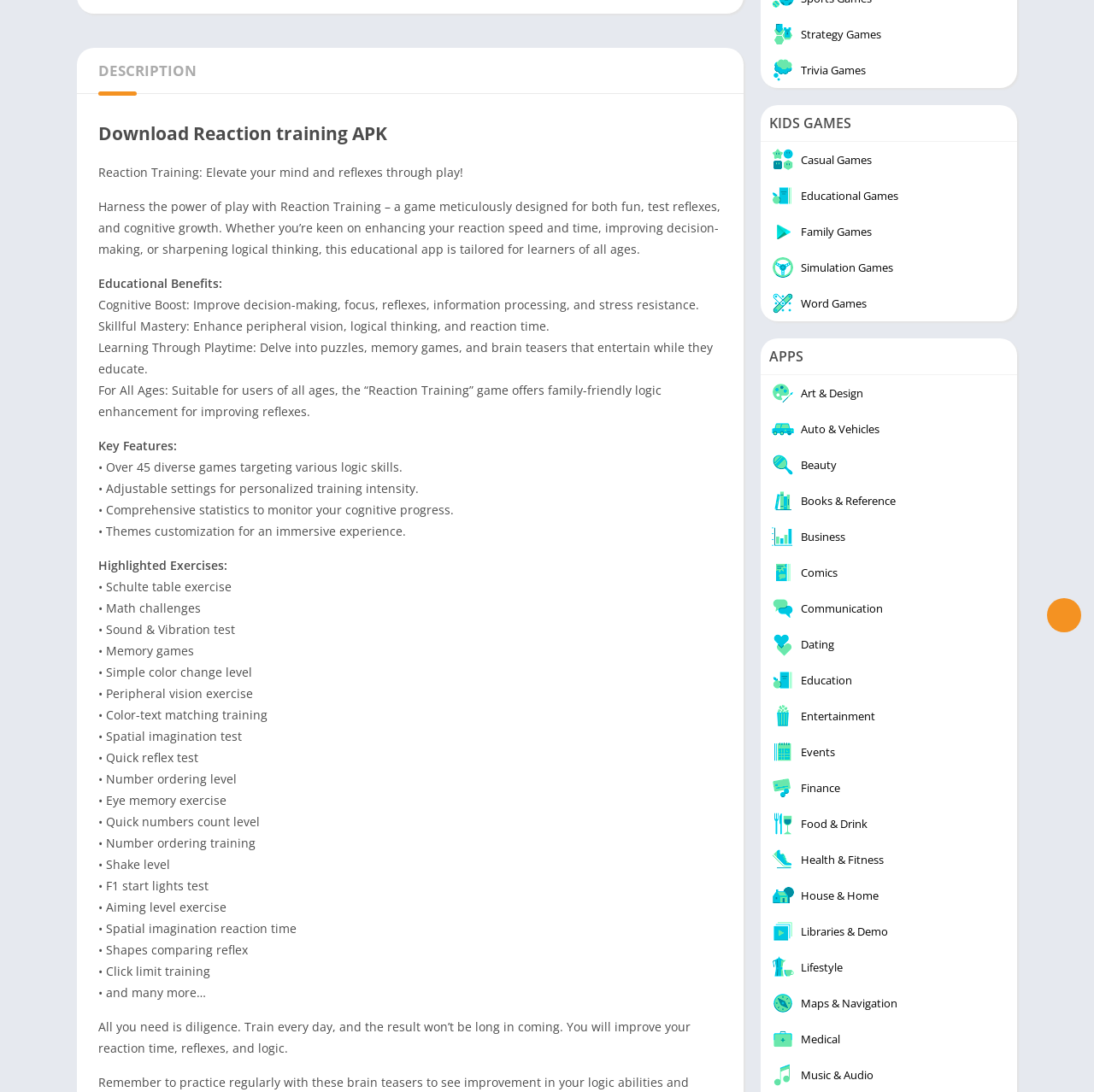Identify the bounding box for the described UI element: "Video Players & Editors".

[0.707, 0.194, 0.848, 0.217]